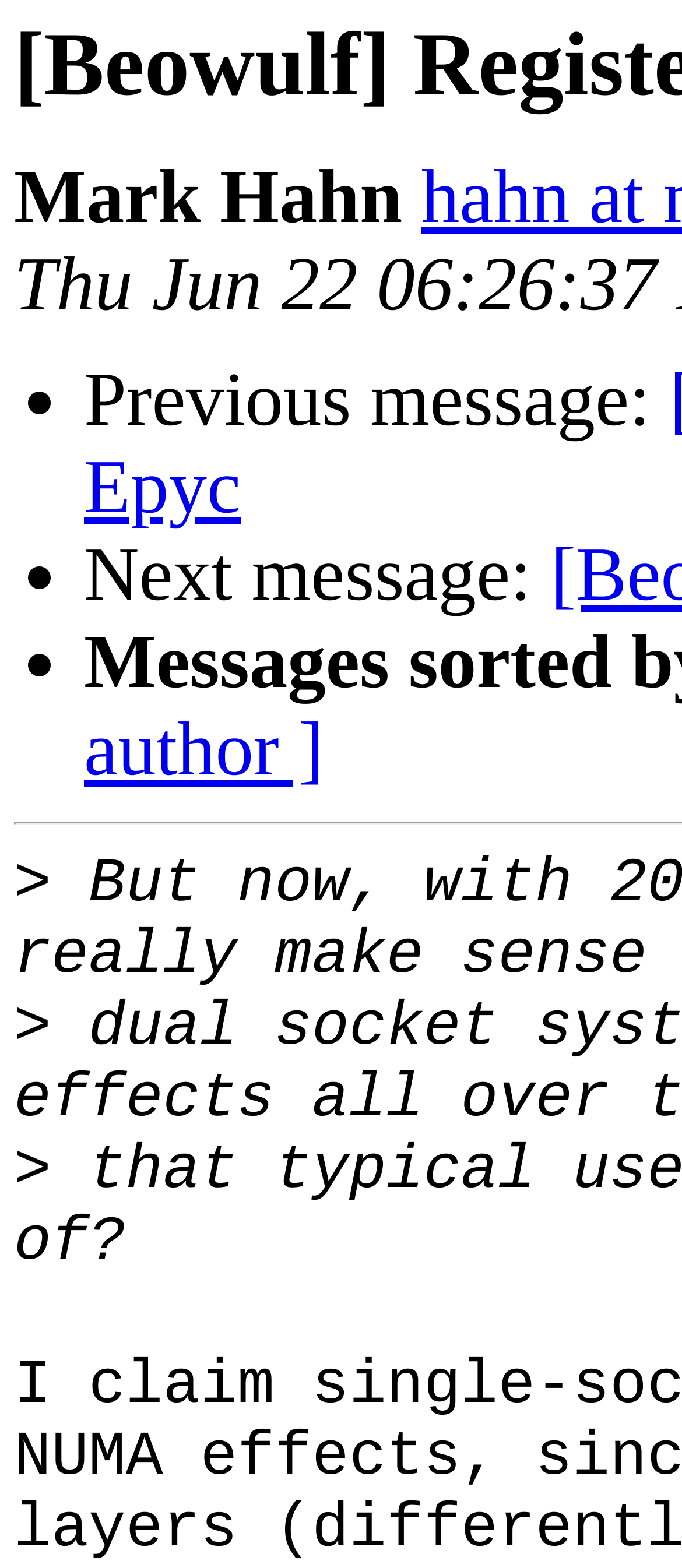Please analyze the image and give a detailed answer to the question:
What is the author's name?

The author's name is found in the StaticText element with the text 'Mark Hahn' at coordinates [0.021, 0.1, 0.59, 0.153].